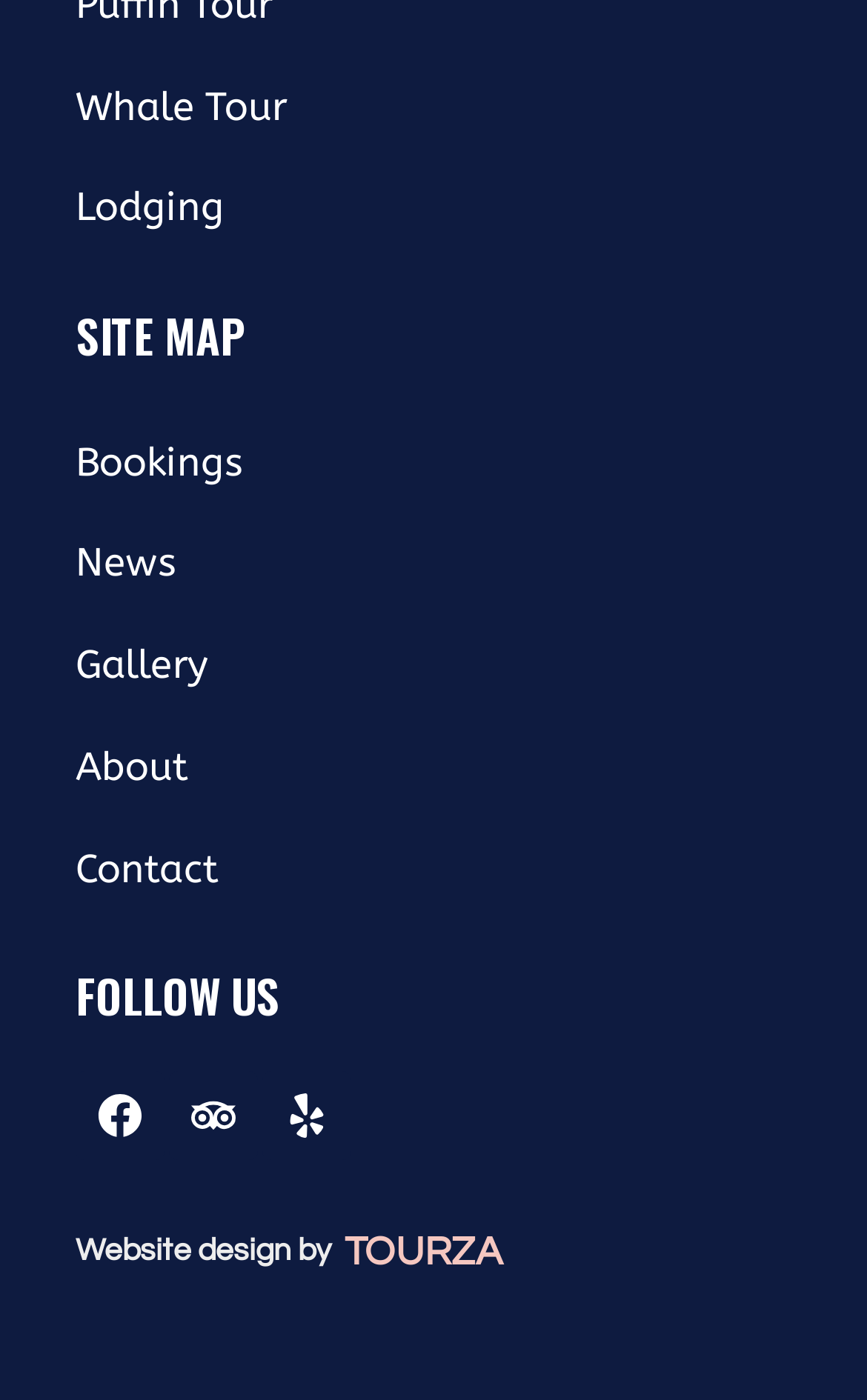Identify the bounding box coordinates for the UI element described as follows: "Lodging". Ensure the coordinates are four float numbers between 0 and 1, formatted as [left, top, right, bottom].

[0.087, 0.128, 0.938, 0.172]